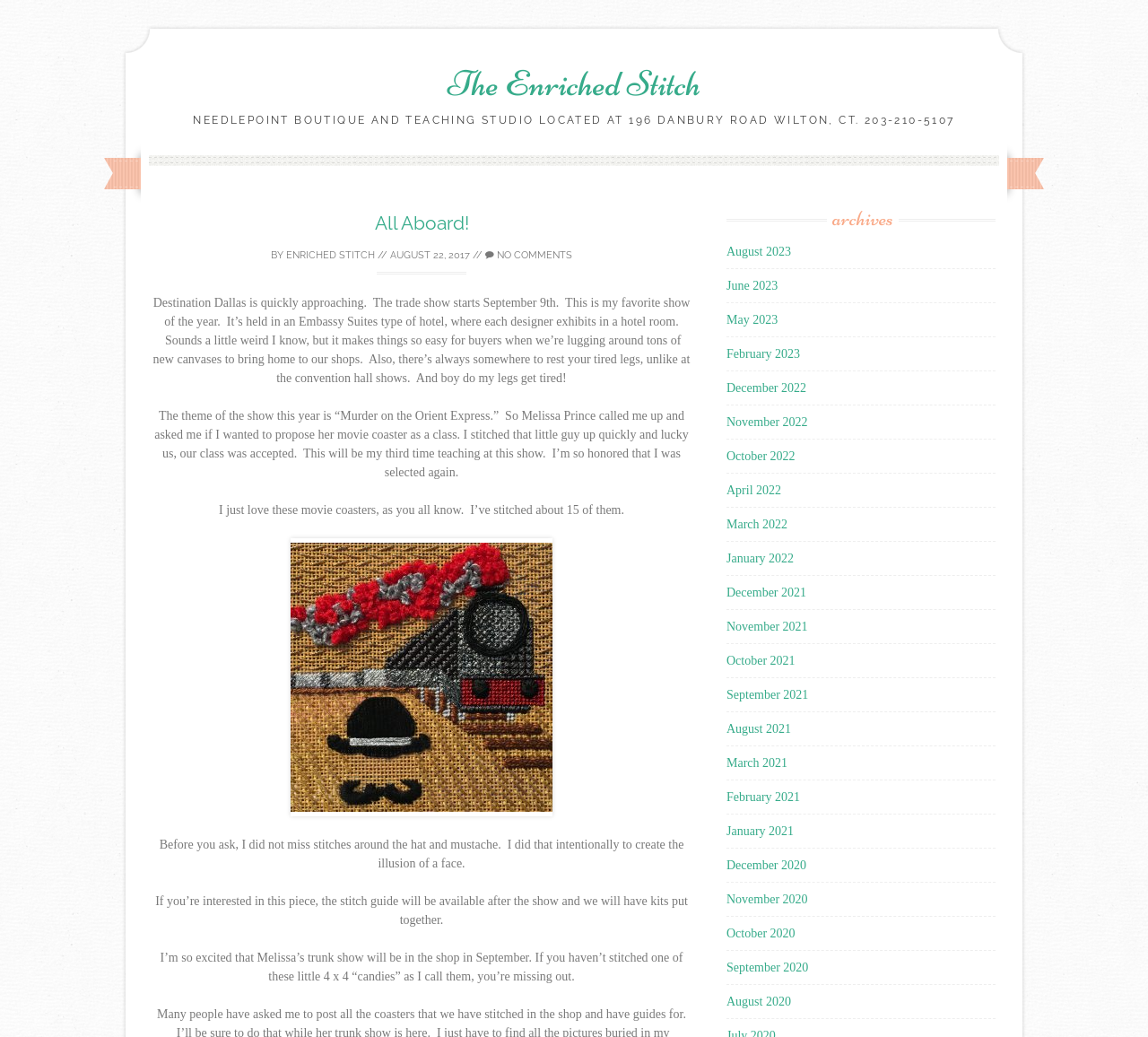Locate the bounding box coordinates of the item that should be clicked to fulfill the instruction: "Click on 'All Aboard!' link".

[0.326, 0.204, 0.408, 0.226]